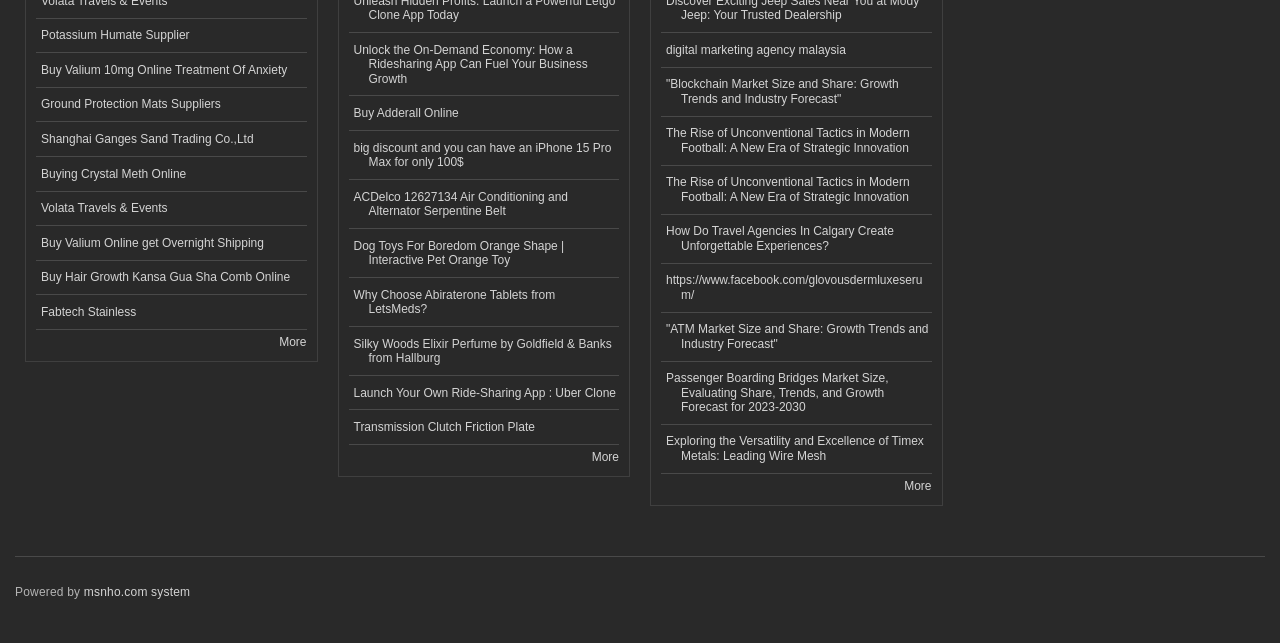Determine the bounding box coordinates for the UI element matching this description: "msnho.com system".

[0.065, 0.91, 0.149, 0.931]